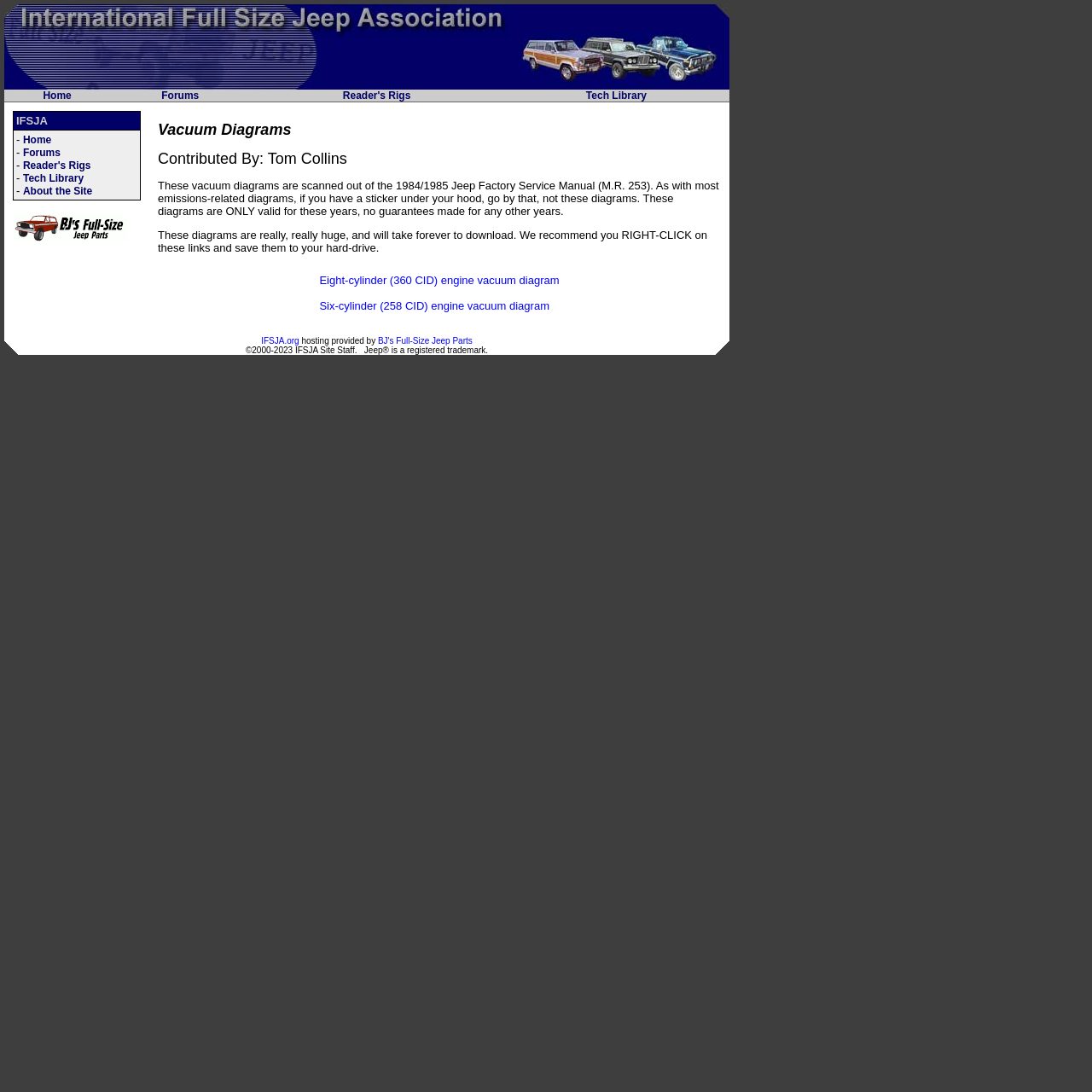Can you look at the image and give a comprehensive answer to the question:
What is the name of the association?

The name of the association can be found in the top-left corner of the webpage, where it is displayed as an image and also as a text element.